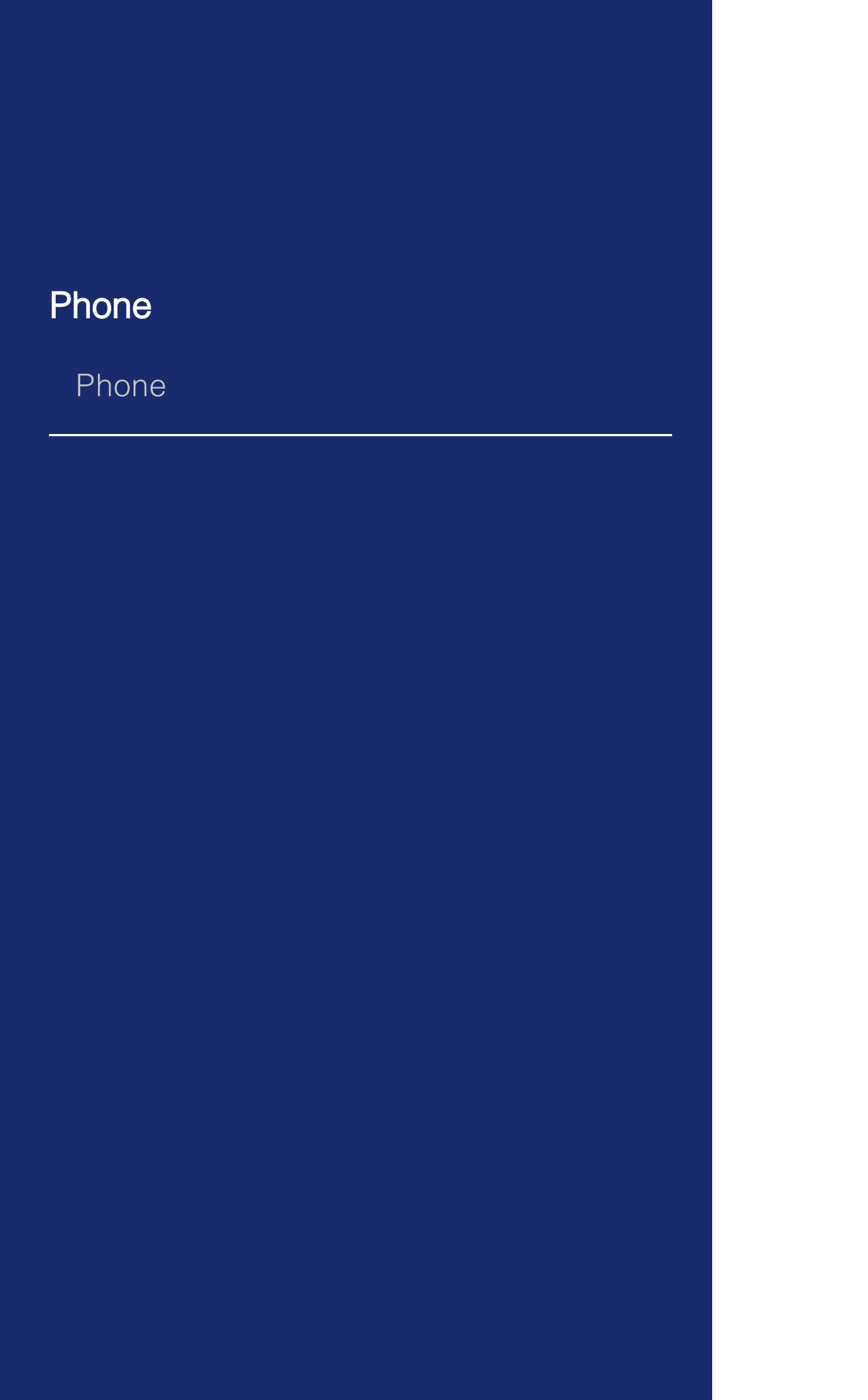Please find the bounding box coordinates of the element that you should click to achieve the following instruction: "View Ahmedabad address". The coordinates should be presented as four float numbers between 0 and 1: [left, top, right, bottom].

[0.119, 0.457, 0.704, 0.572]